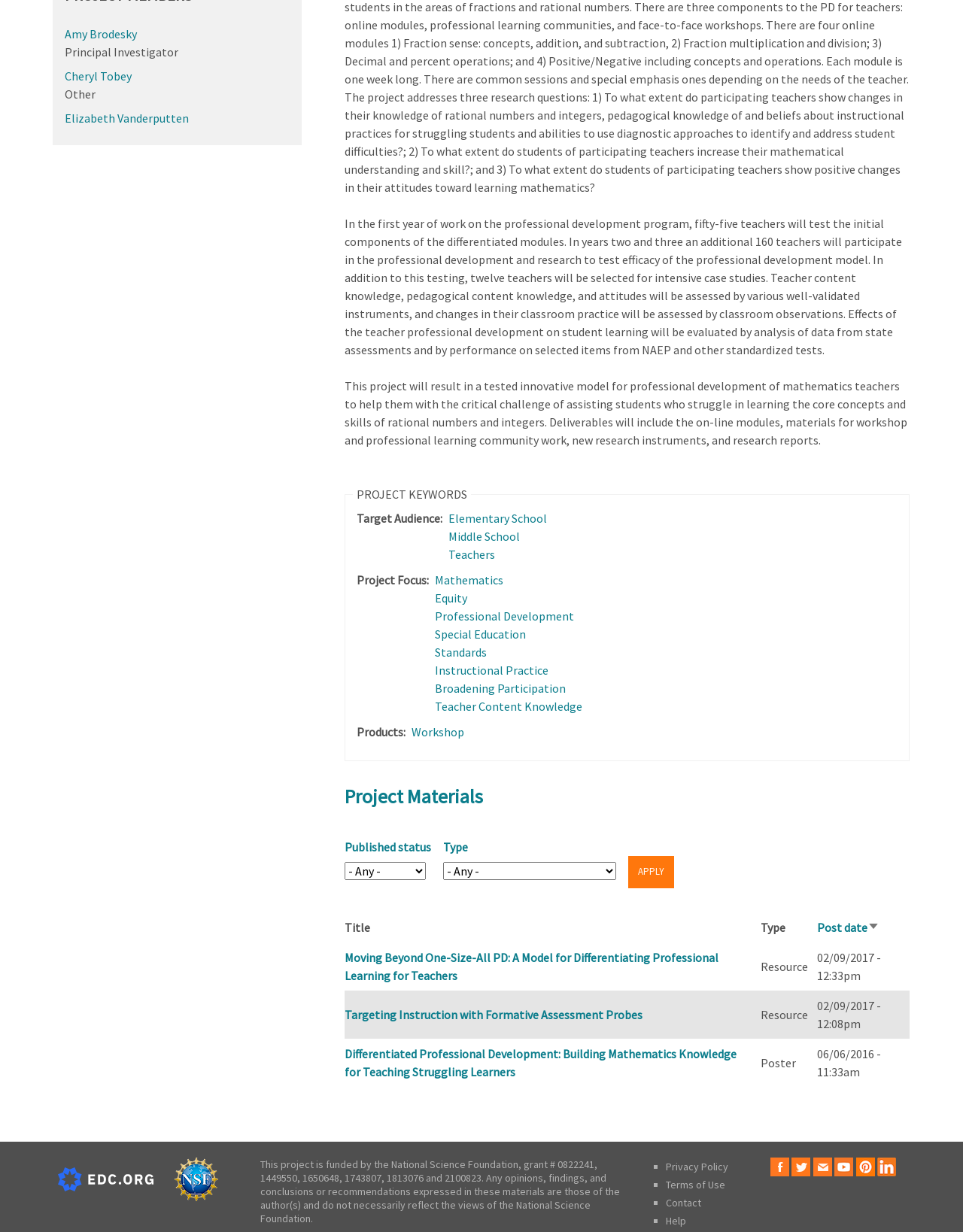Using the description "Post date Sort ascending", locate and provide the bounding box of the UI element.

[0.849, 0.747, 0.913, 0.759]